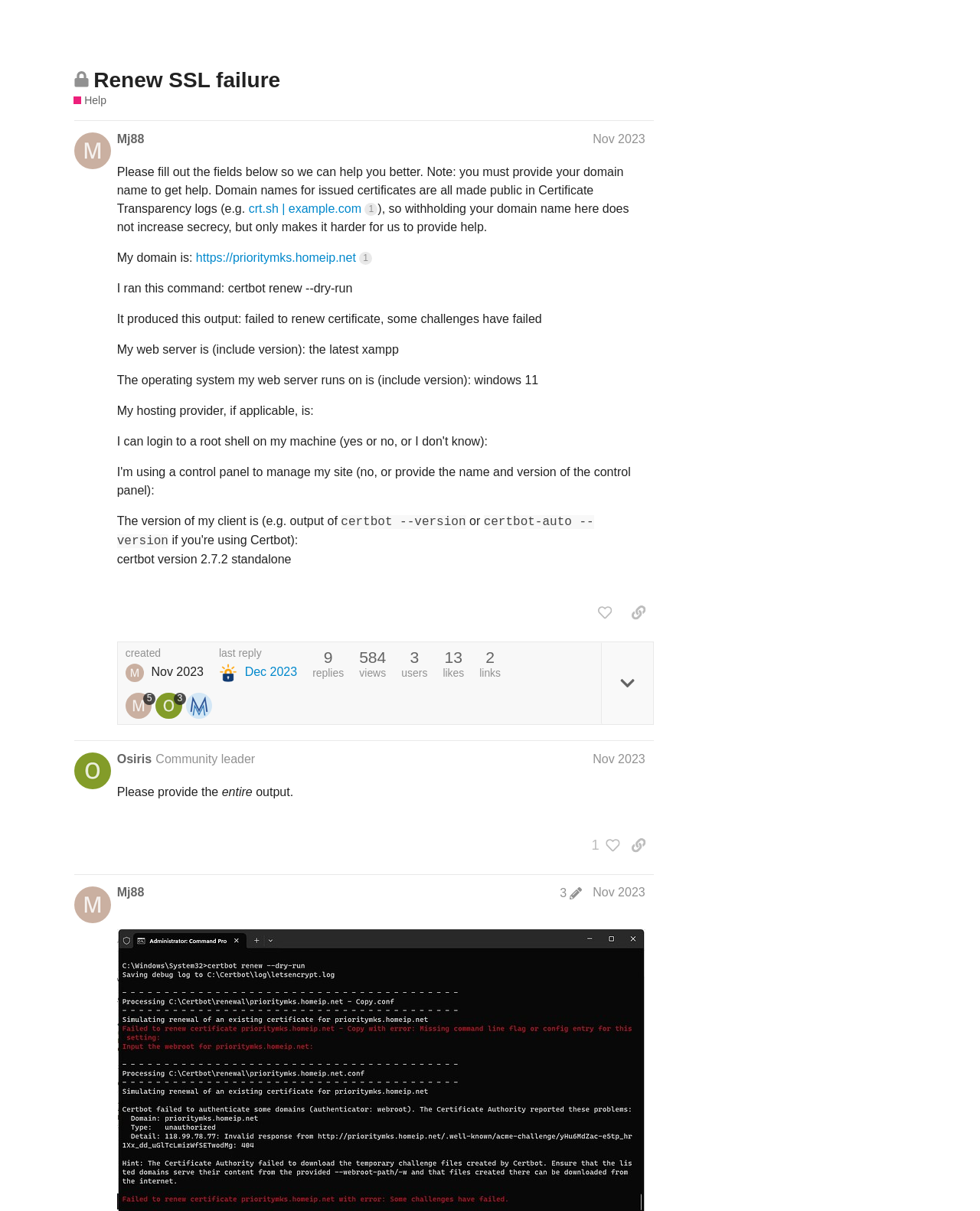Illustrate the webpage's structure and main components comprehensively.

This webpage is a community support forum for Let's Encrypt, a certificate authority. At the top, there is a header section with a logo and a navigation menu. The logo is an image with the text "Let's Encrypt Community Support" and is located at the top left corner of the page. The navigation menu consists of links to "Help" and "Log In" buttons, as well as a search button.

Below the header section, there is a main content area that displays a series of posts or topics. Each post has a heading with the username and date of the post, followed by the post content. The post content may include text, links, and images. Some posts have buttons to "like" or "copy a link to this post to clipboard".

The posts are organized into a list, with each post separated by a small gap. The list is divided into sections, with each section having a heading that indicates the topic or category of the posts. The sections are labeled as "post #8", "post #9", and so on.

On the right side of the page, there is a sidebar that displays information about the topic, such as the number of replies, views, and activity. The sidebar also has a button to "Reply" to the topic.

At the bottom of the page, there is a table that displays a list of new and unread topics. The table has columns for the topic title, replies, views, and activity. Each row in the table represents a topic, and the columns display the corresponding information for each topic.

Overall, the webpage is a forum where users can discuss topics related to Let's Encrypt and certificate authority. The page is organized into a clear and easy-to-navigate layout, with a focus on displaying the content of the posts and topics.